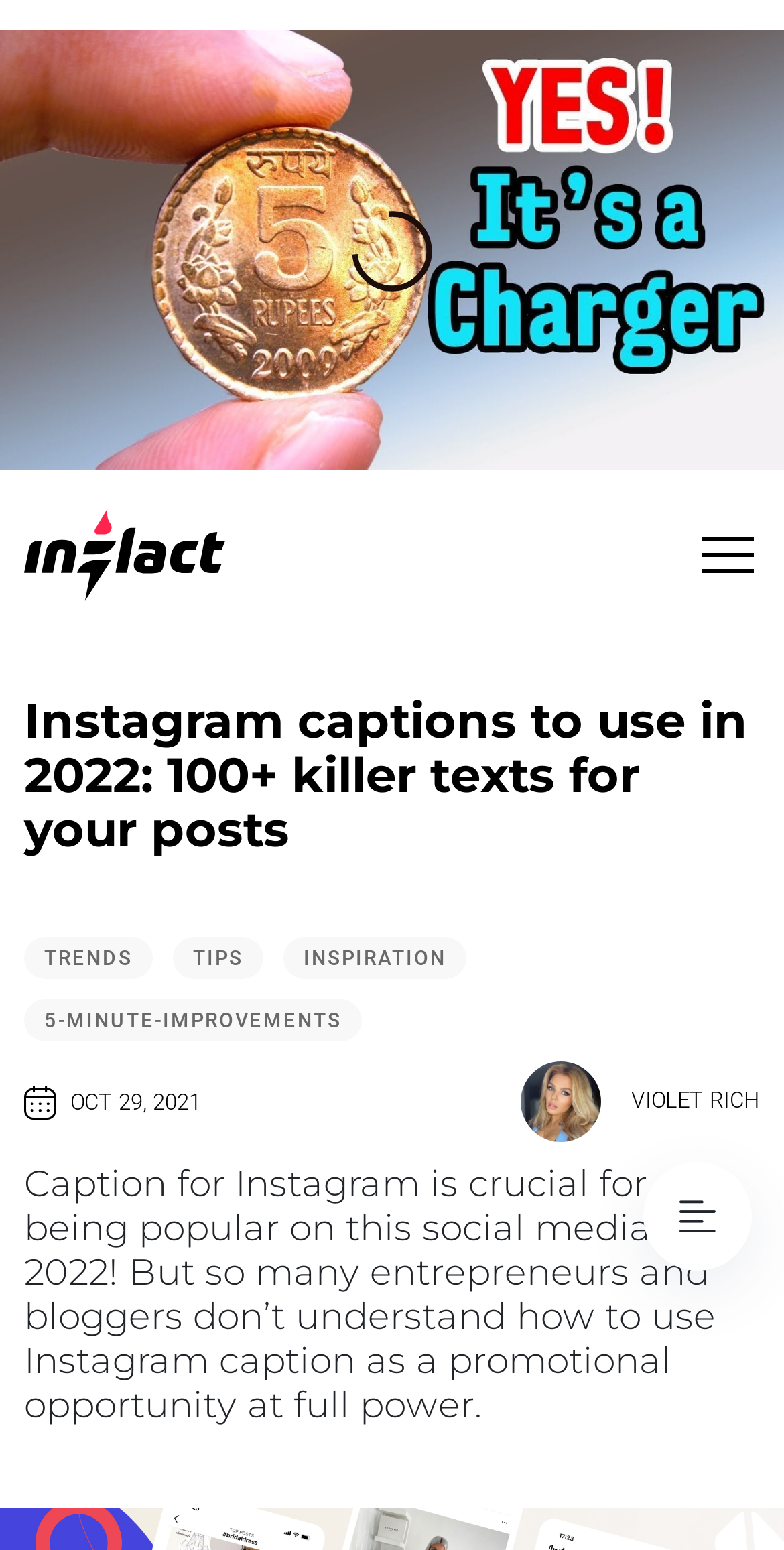Provide your answer in a single word or phrase: 
What is the date mentioned on the webpage?

OCT 29, 2021